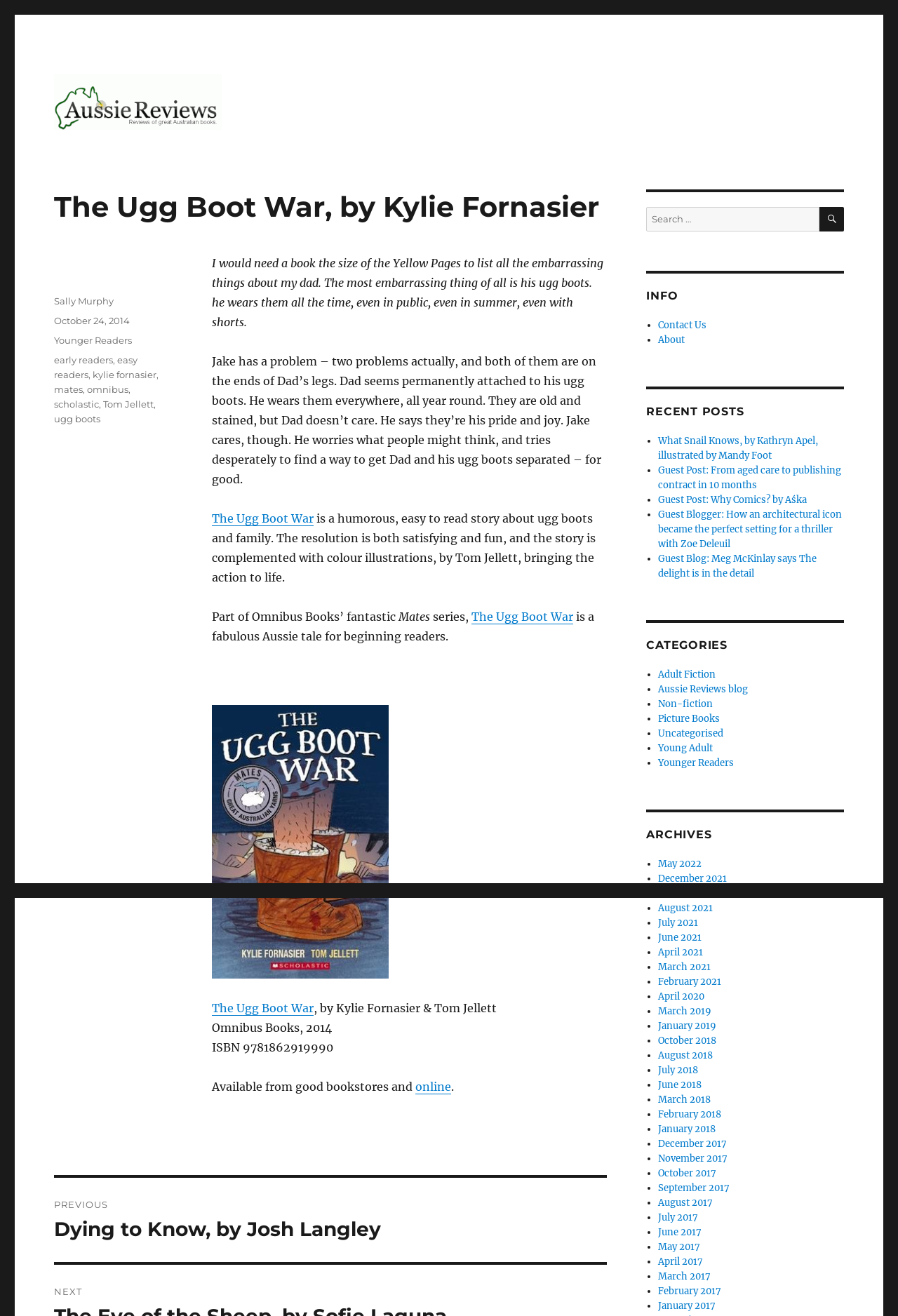What is the title of the book being reviewed?
Please give a detailed answer to the question using the information shown in the image.

I determined the answer by looking at the heading 'The Ugg Boot War, by Kylie Fornasier' which is located at the top of the article section.